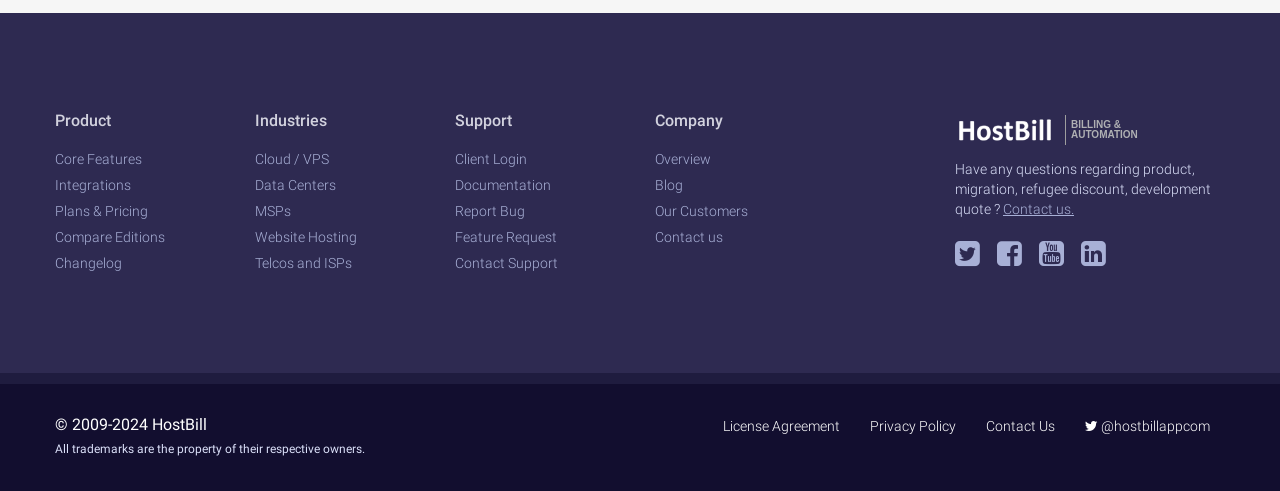Determine the bounding box for the HTML element described here: "Cloud / VPS". The coordinates should be given as [left, top, right, bottom] with each number being a float between 0 and 1.

[0.199, 0.307, 0.257, 0.34]